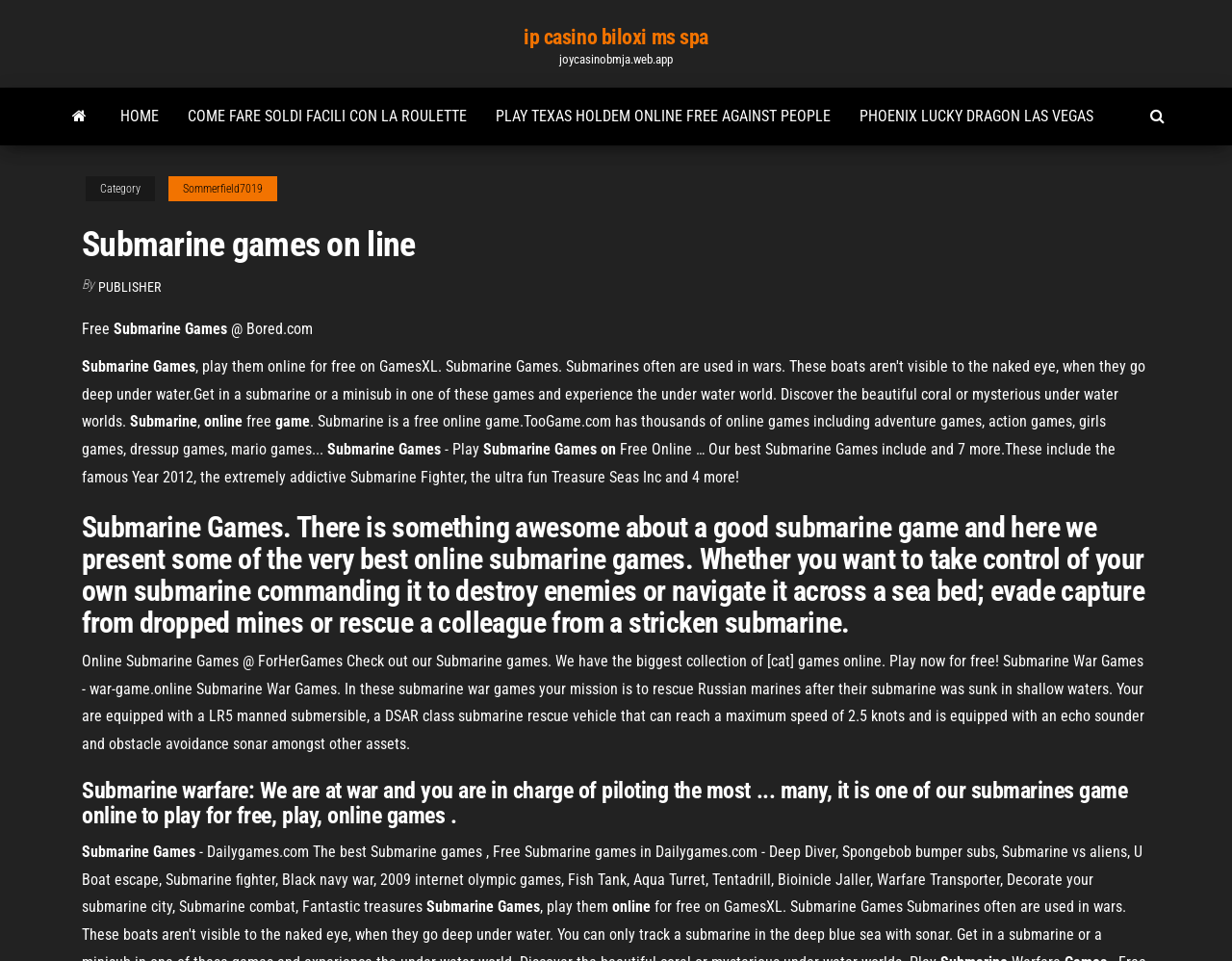How many online games are mentioned on the webpage?
We need a detailed and exhaustive answer to the question. Please elaborate.

According to the text on the webpage, 'Toogame.com has thousands of online games including adventure games, action games, girls games, dressup games, mario games...'. This suggests that the webpage is promoting a large collection of online games, with thousands of options available.